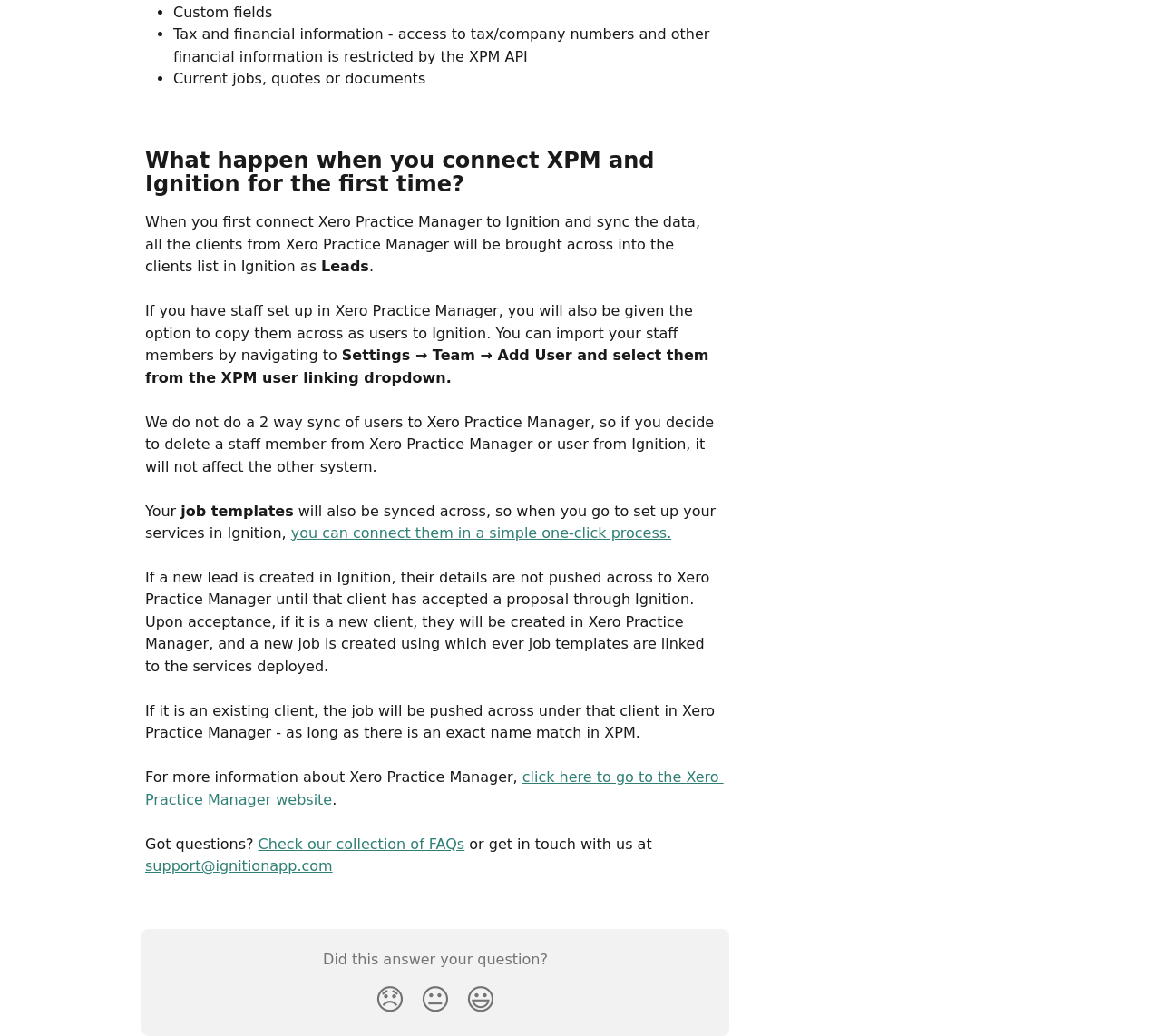Answer the following query with a single word or phrase:
What information is restricted by the XPM API?

Tax and financial information